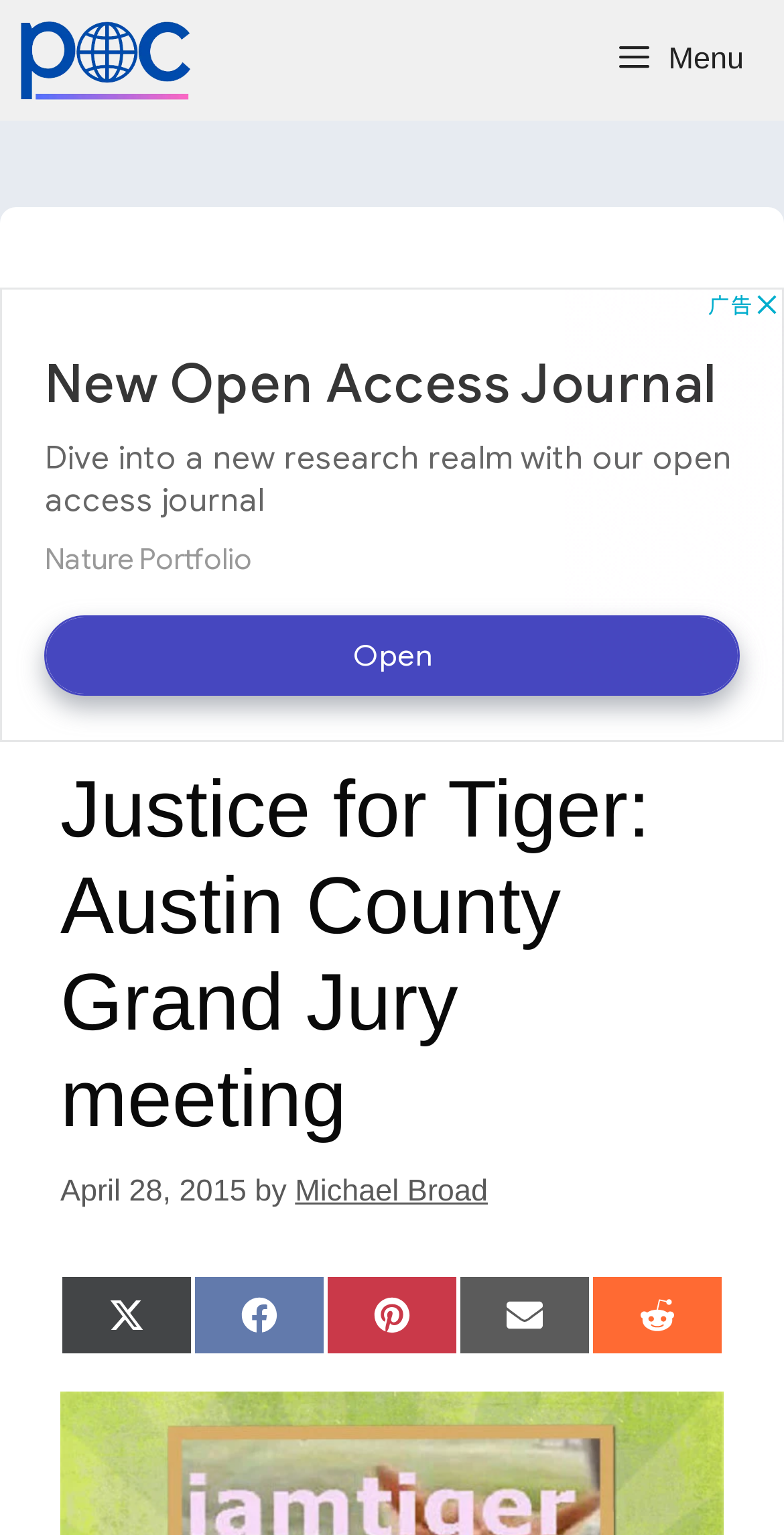Describe the webpage in detail, including text, images, and layout.

The webpage is about "Justice for Tiger: Austin County Grand Jury meeting" and is related to animal advocacy. At the top, there is a primary navigation section that spans the entire width of the page. Within this section, there is a link to "Freethinking Animal Advocacy" on the left, accompanied by an image with the same name. On the right, there is a button with a menu icon.

Below the navigation section, there is a header section that occupies most of the page's width. It contains an iframe with an advertisement, a heading with the title "Justice for Tiger: Austin County Grand Jury meeting", and a time stamp indicating the date "April 28, 2015". The author's name, "Michael Broad", is mentioned below the title.

At the bottom of the header section, there are five social media links to share the content on Twitter, Facebook, Pinterest, Email, and Reddit, aligned horizontally and taking up about half of the page's width.